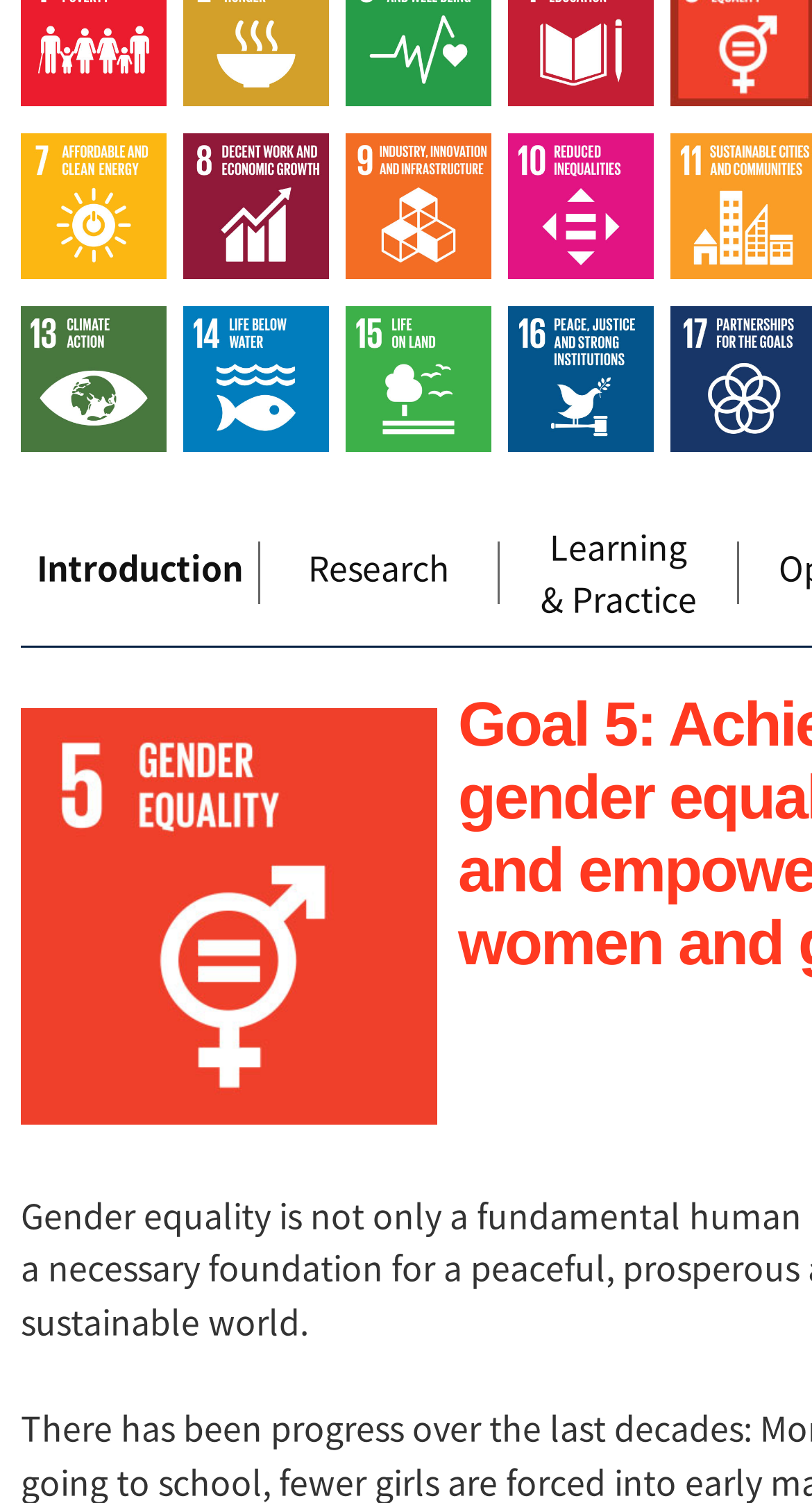Find the bounding box coordinates for the UI element that matches this description: "15. Life on Land".

[0.426, 0.203, 0.605, 0.3]